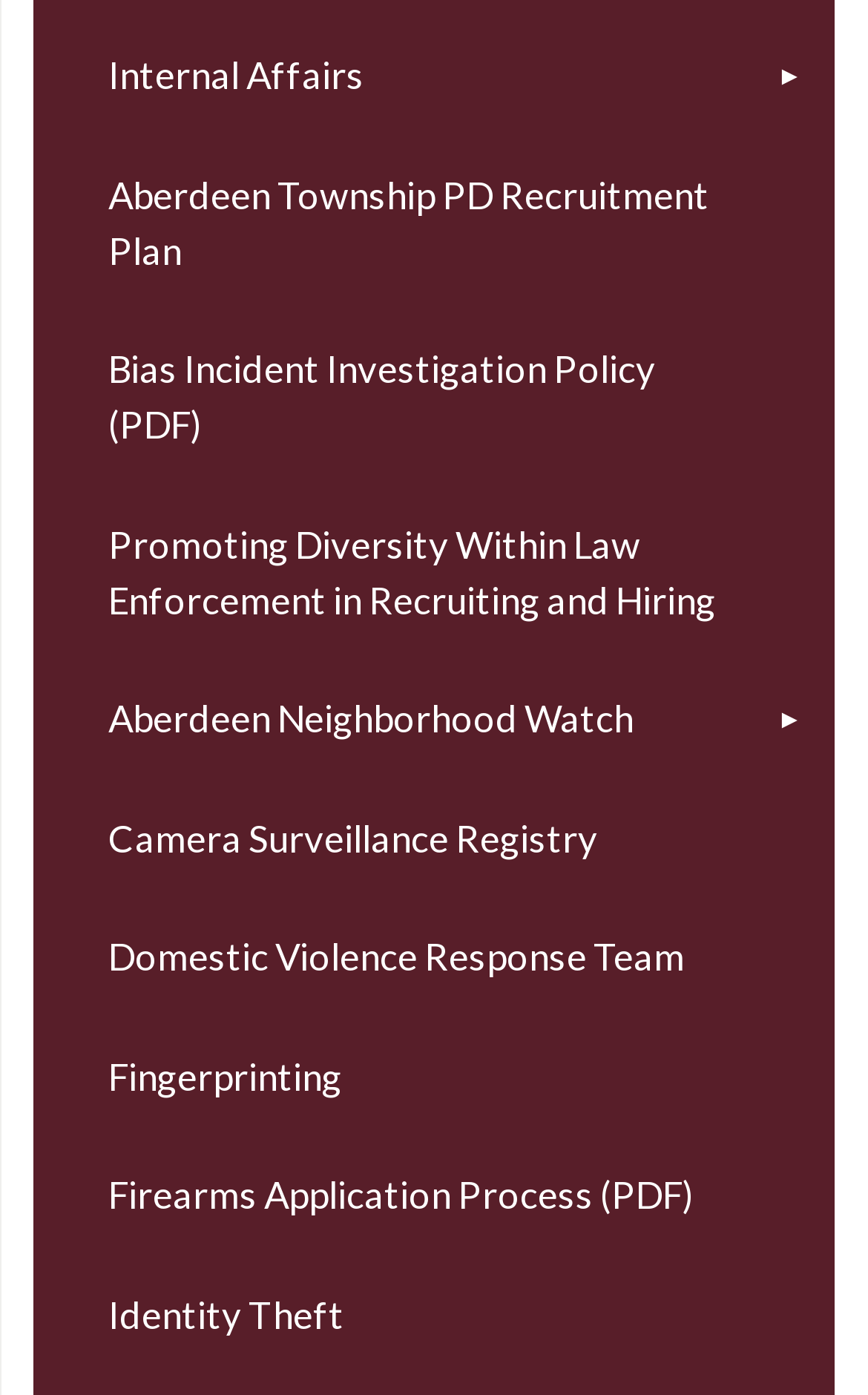Locate the bounding box coordinates of the clickable region necessary to complete the following instruction: "open search". Provide the coordinates in the format of four float numbers between 0 and 1, i.e., [left, top, right, bottom].

None